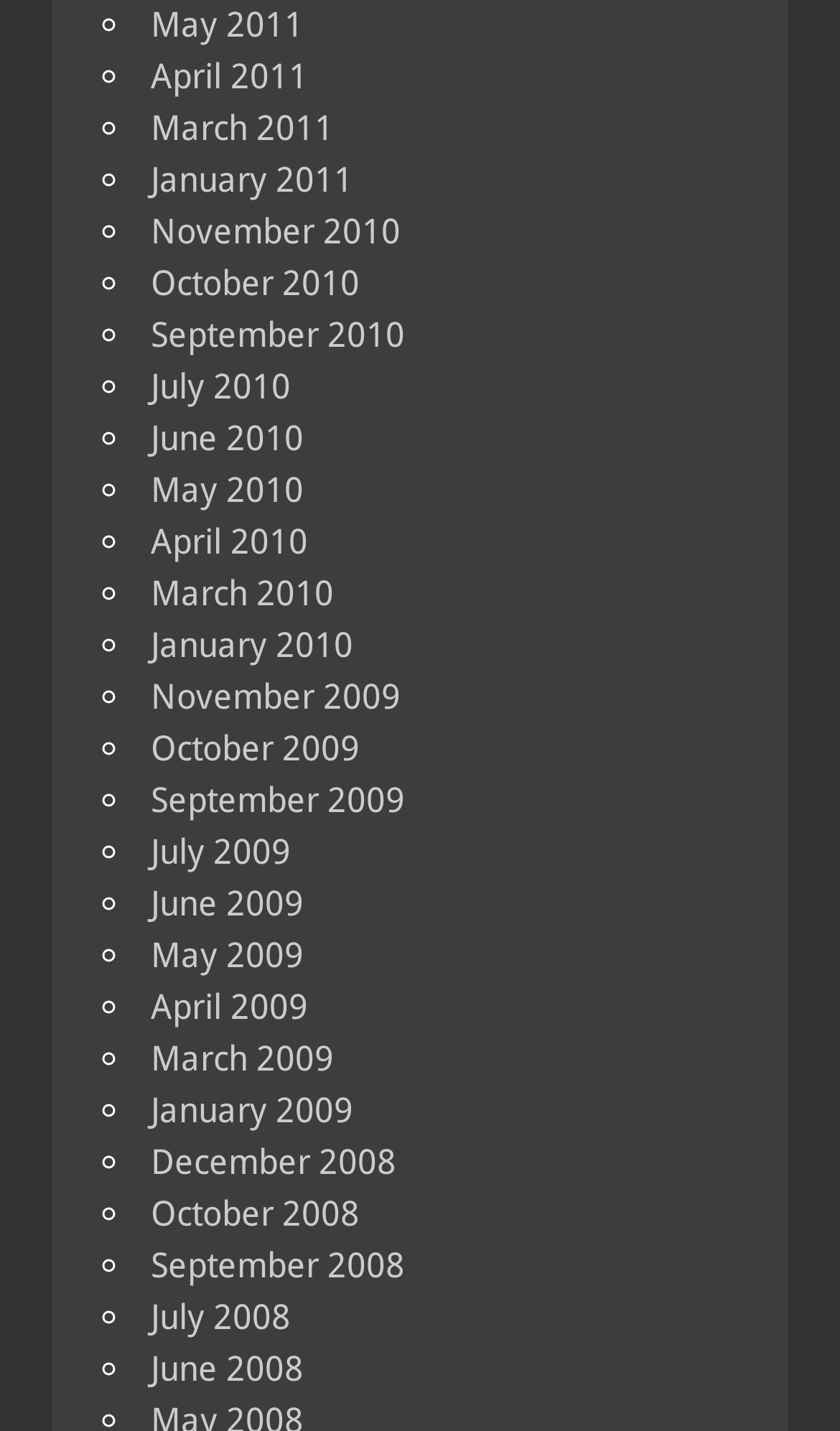Are there any months listed in 2008?
Please provide a single word or phrase in response based on the screenshot.

Yes